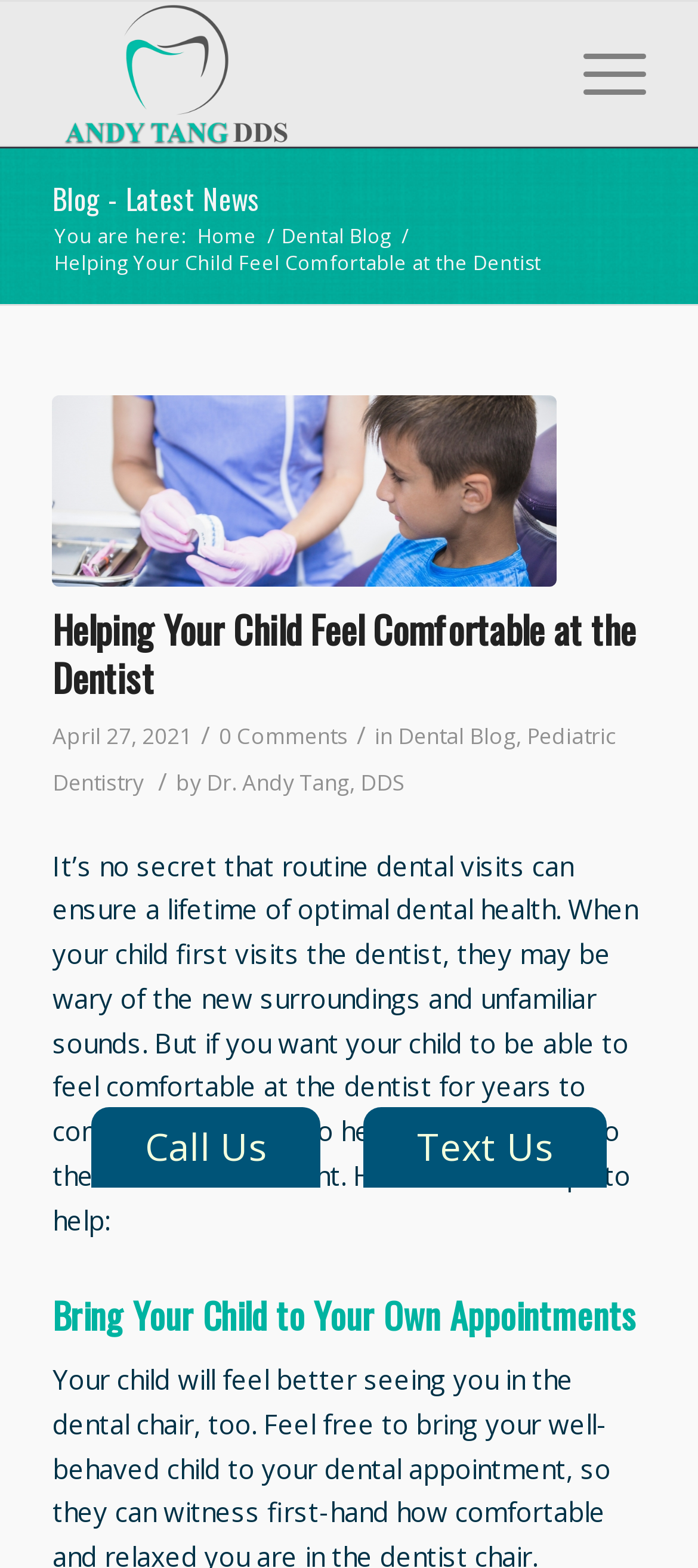Specify the bounding box coordinates of the area that needs to be clicked to achieve the following instruction: "Visit the homepage".

[0.275, 0.141, 0.375, 0.158]